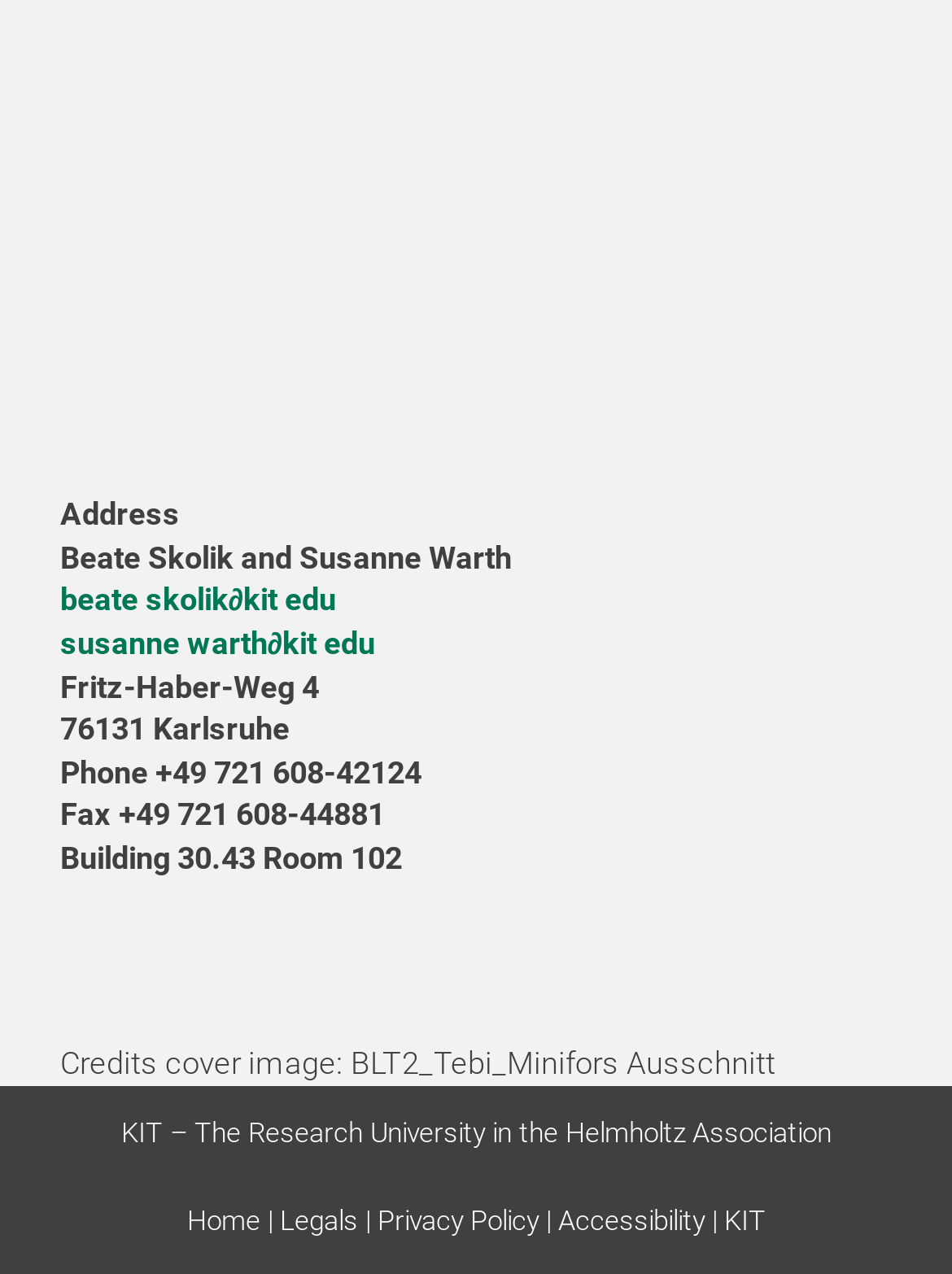What is the phone number of Beate Skolik and Susanne Warth?
Answer the question with a single word or phrase derived from the image.

+49 721 608-42124